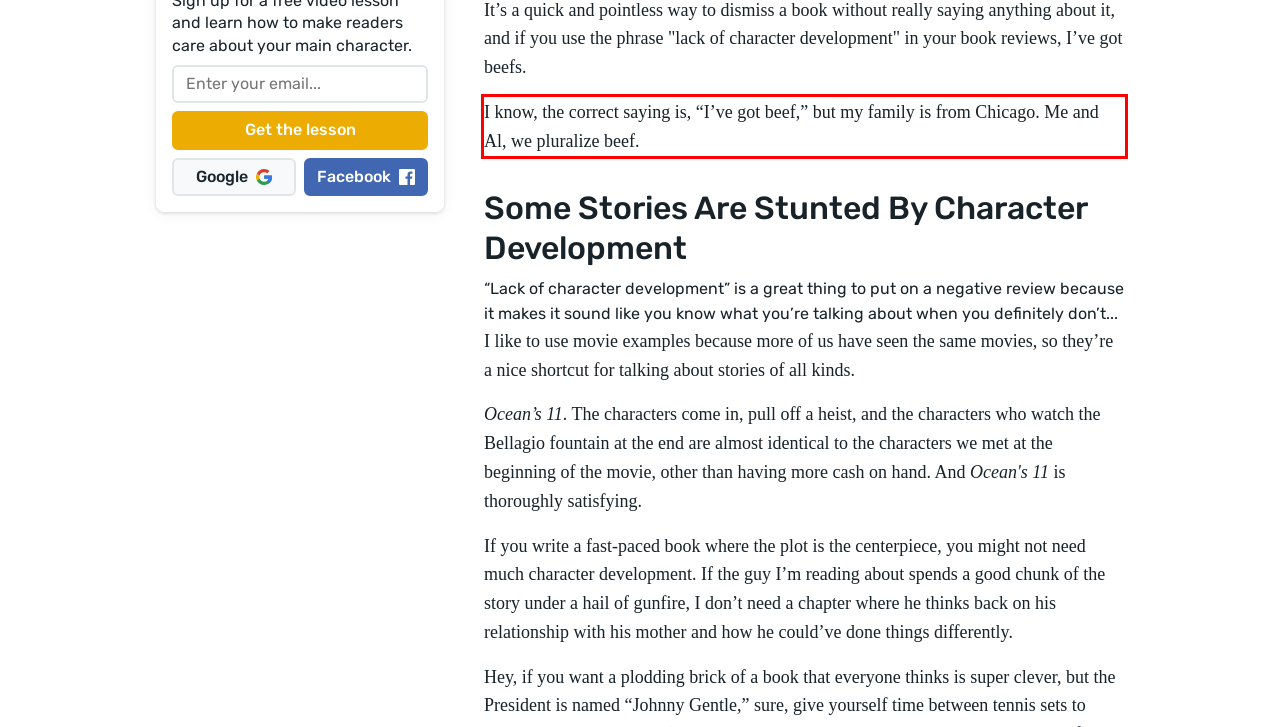Review the webpage screenshot provided, and perform OCR to extract the text from the red bounding box.

I know, the correct saying is, “I’ve got beef,” but my family is from Chicago. Me and Al, we pluralize beef.